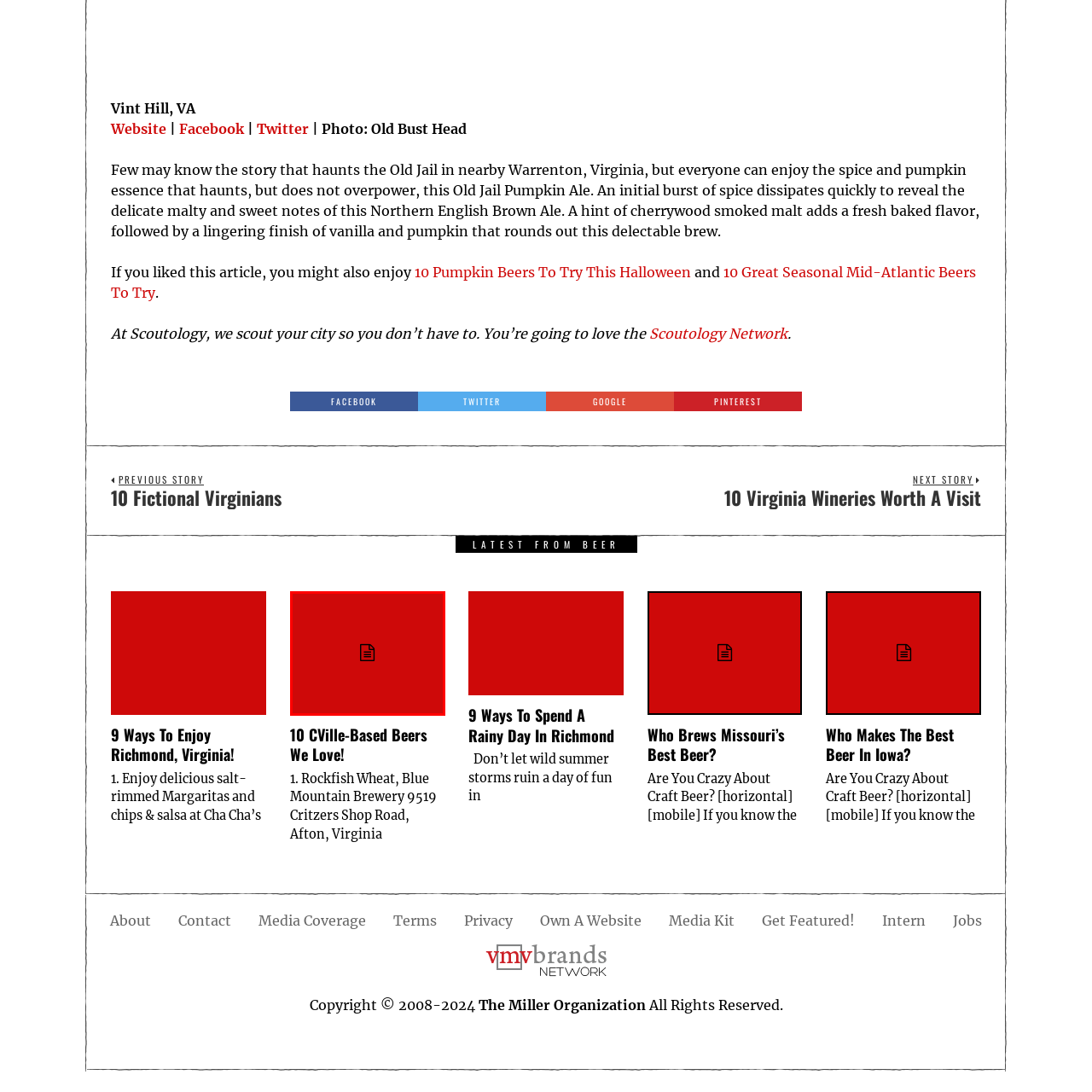Generate a detailed caption for the picture within the red-bordered area.

The image features a simple, illustrative icon depicting a document or note symbol, set against a bold red background. The icon consists of a white, square piece of paper with a folded corner and horizontal lines suggesting text, conveying a sense of written content or documentation. This visual element may represent various themes like information sharing, note-taking, or written communication, and serves as a visual placeholder. Positioned centrally within the red backdrop, it draws attention, likely symbolizing a theme of urgency or importance related to the content surrounding it, possibly aligning with the topics explored in nearby articles about local beers and community culture.